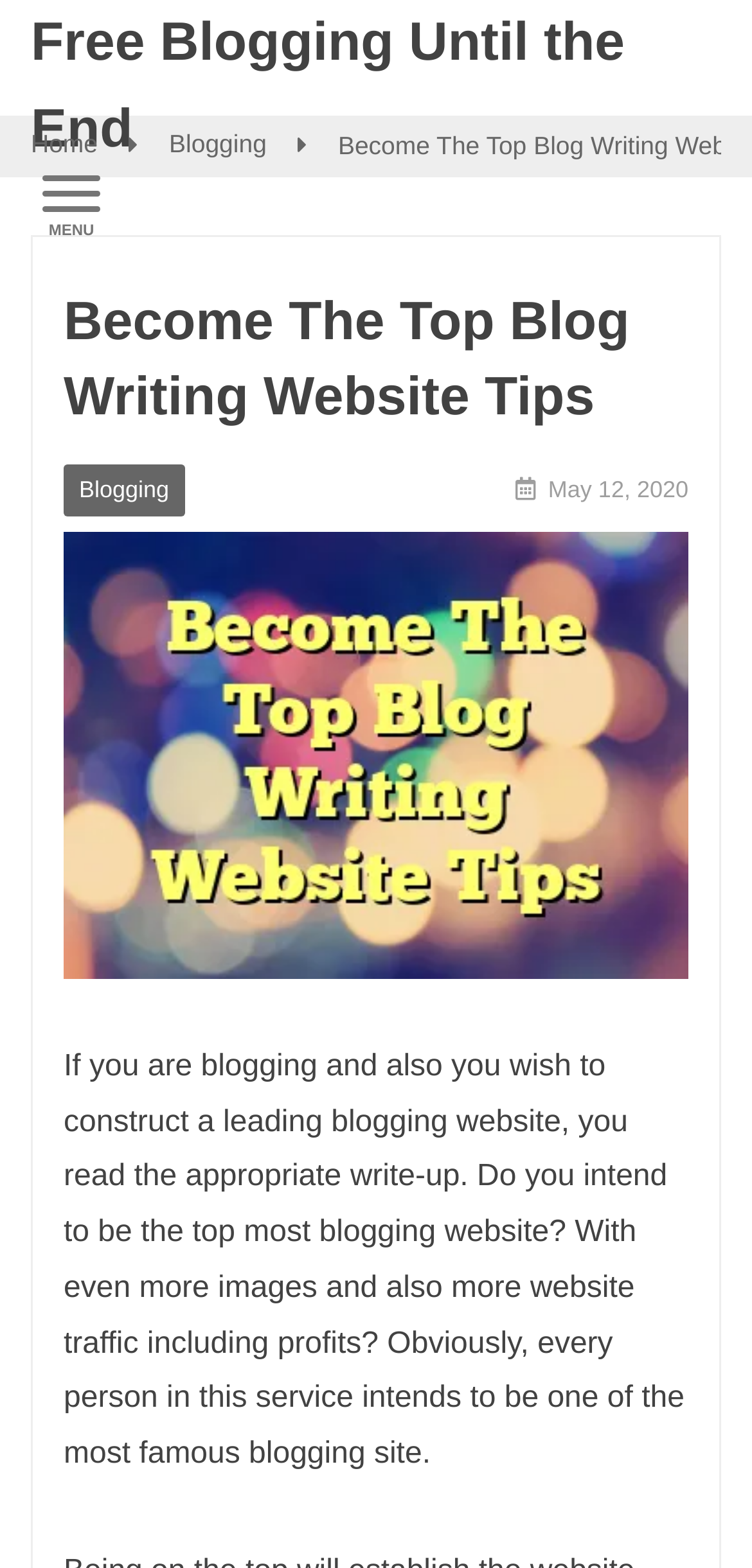Is there an image in the article?
Refer to the screenshot and answer in one word or phrase.

Yes